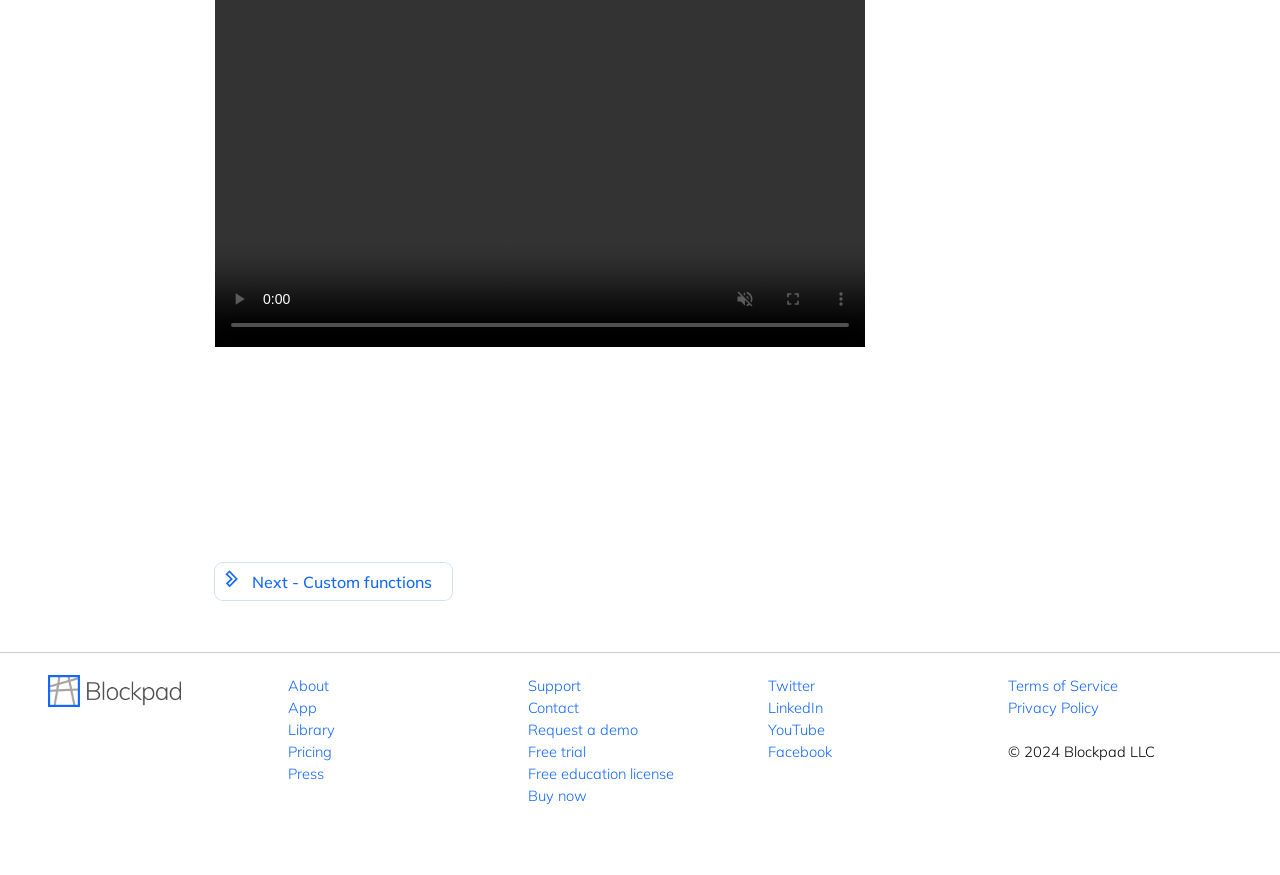Please provide the bounding box coordinates for the element that needs to be clicked to perform the following instruction: "learn about the app". The coordinates should be given as four float numbers between 0 and 1, i.e., [left, top, right, bottom].

[0.225, 0.798, 0.248, 0.82]